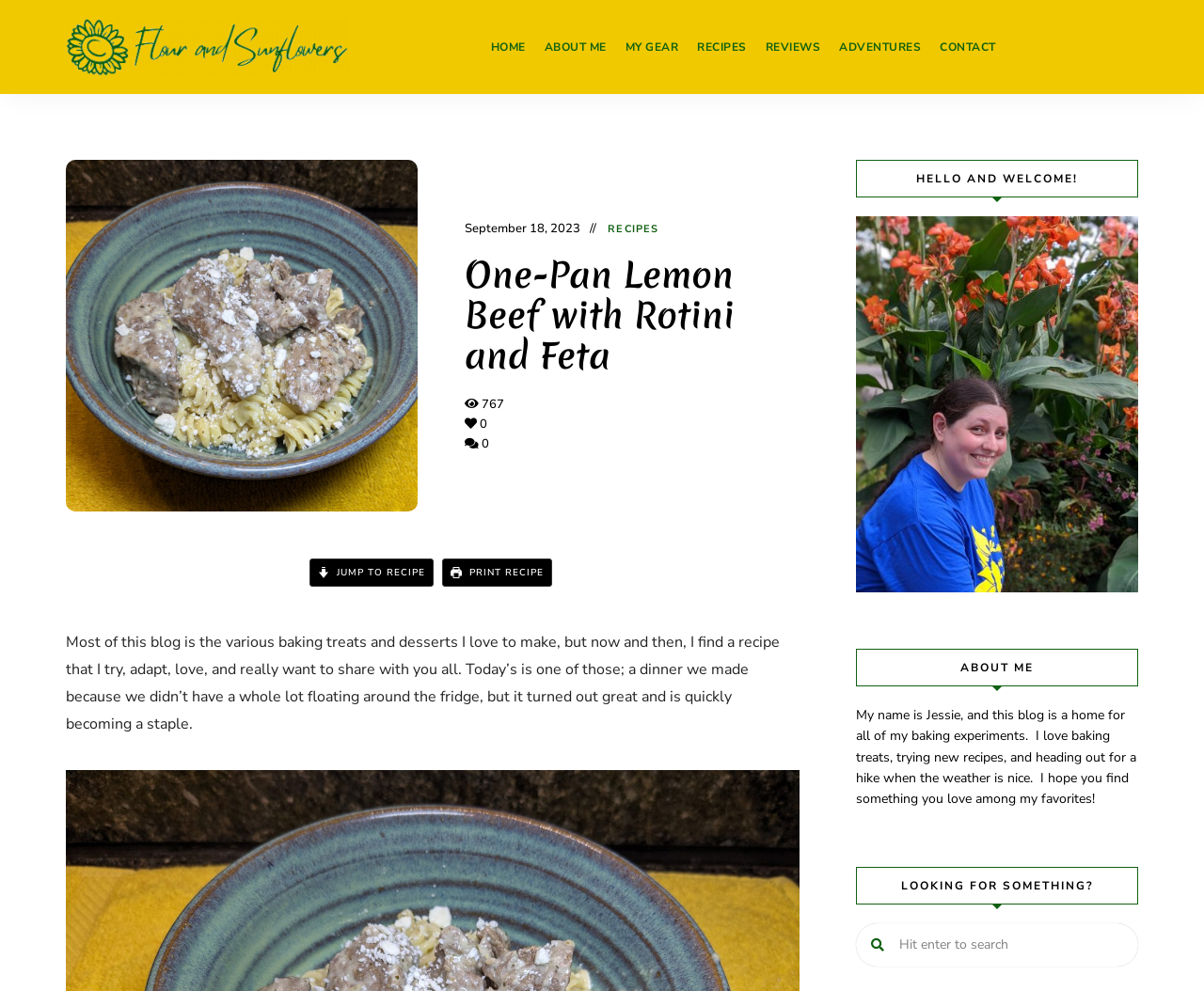Based on the element description parent_node: HELLO AND WELCOME!, identify the bounding box coordinates for the UI element. The coordinates should be in the format (top-left x, top-left y, bottom-right x, bottom-right y) and within the 0 to 1 range.

[0.711, 0.218, 0.945, 0.597]